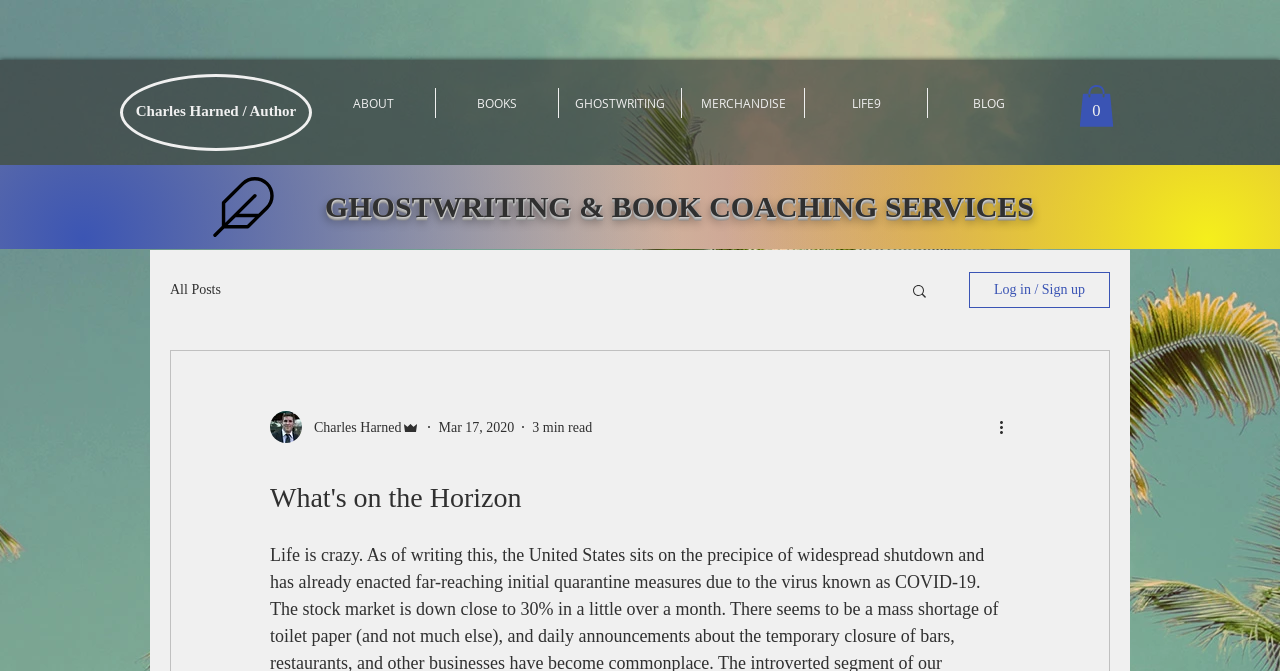Refer to the screenshot and give an in-depth answer to this question: What is the estimated reading time of the latest blog post?

I found the estimated reading time of the latest blog post by looking at the generic element '3 min read' which is located below the author's picture, suggesting that it is the estimated reading time of the latest blog post.